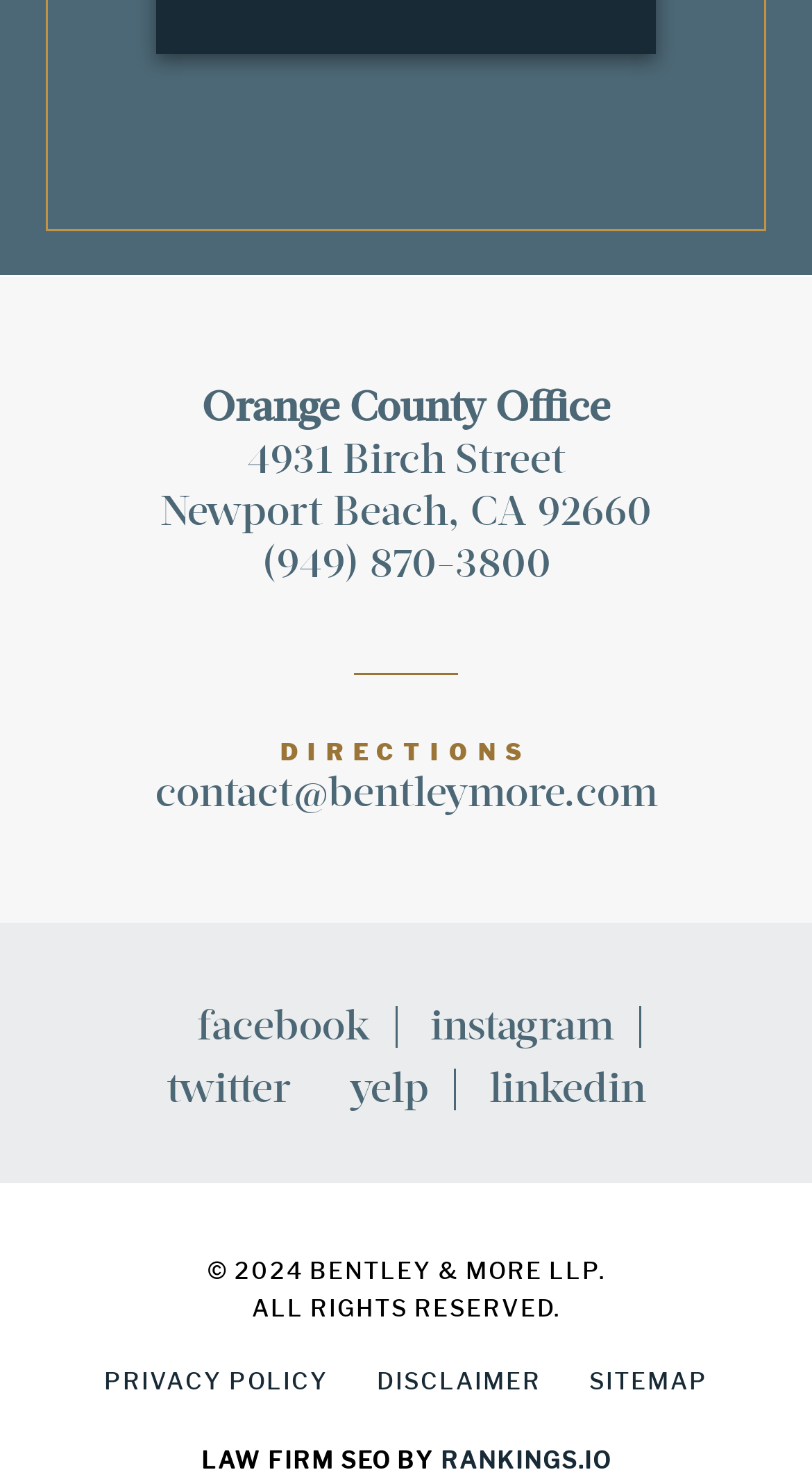Predict the bounding box coordinates of the area that should be clicked to accomplish the following instruction: "get directions". The bounding box coordinates should consist of four float numbers between 0 and 1, i.e., [left, top, right, bottom].

[0.345, 0.502, 0.655, 0.517]